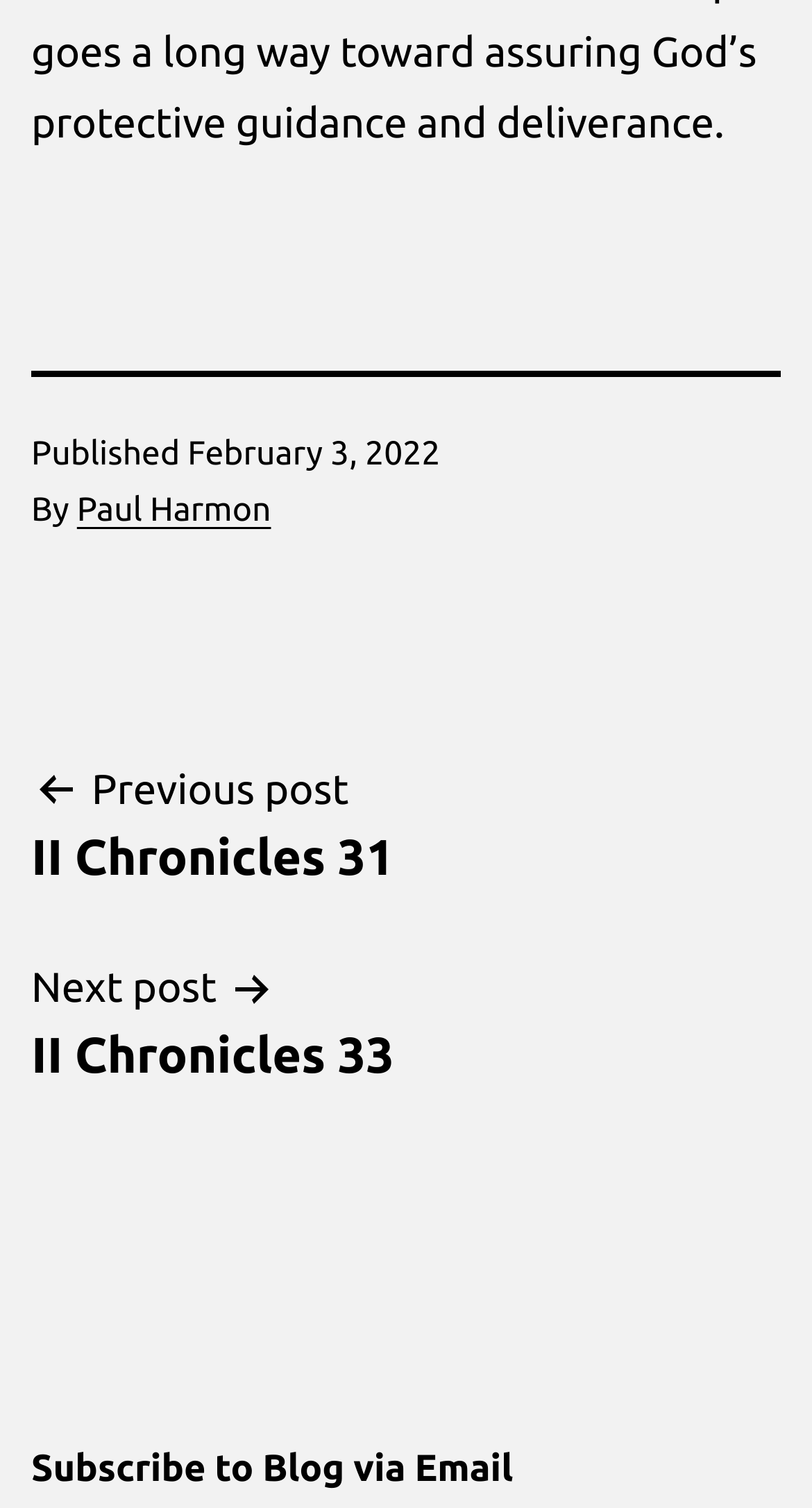Utilize the details in the image to give a detailed response to the question: Who is the author of this post?

The author of this post can be found in the footer section, where it says 'By' followed by a link to 'Paul Harmon'.